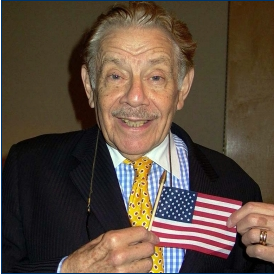What is the man's hairstyle like?
Based on the screenshot, give a detailed explanation to answer the question.

The man's hairstyle is neatly combed, which adds to his overall dignified and put-together appearance.